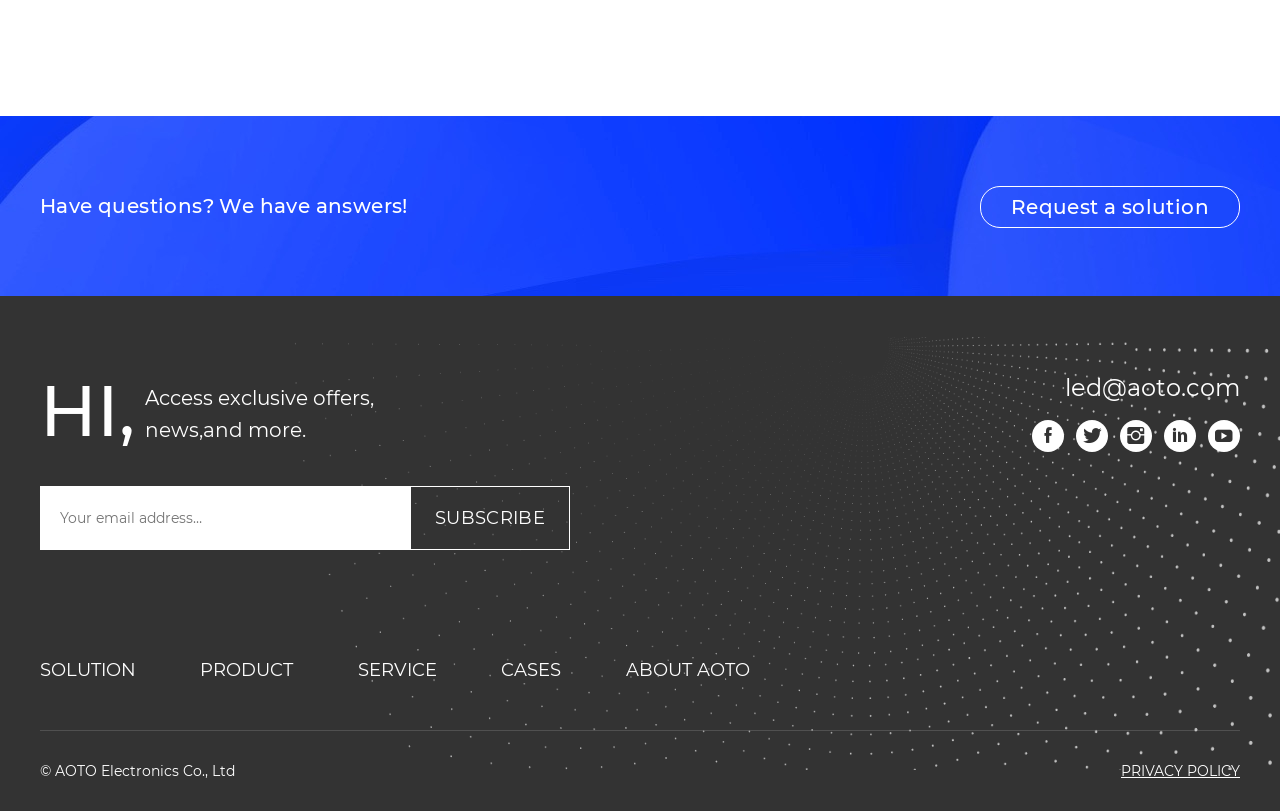Look at the image and write a detailed answer to the question: 
What is the purpose of the 'Request a solution' link?

The 'Request a solution' link is likely to be used to request a solution or assistance from the company, as it is mentioned alongside the 'Have questions? We have answers!' text.